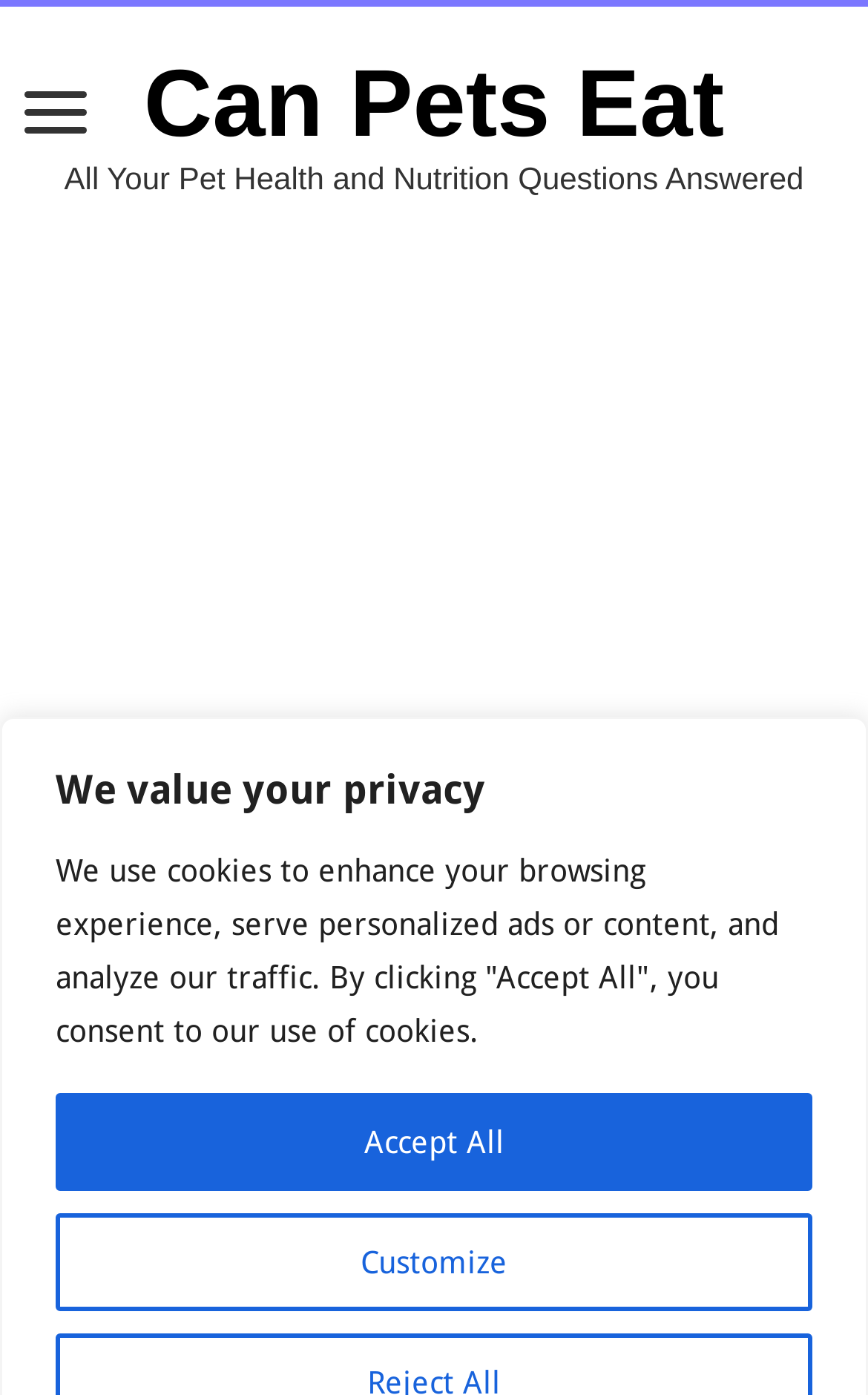What is the category of the article?
From the details in the image, provide a complete and detailed answer to the question.

Based on the webpage structure and content, I can infer that the article is categorized under Pet Health, as it discusses the topic of whether cats can eat blueberries, which is a common concern for pet owners.